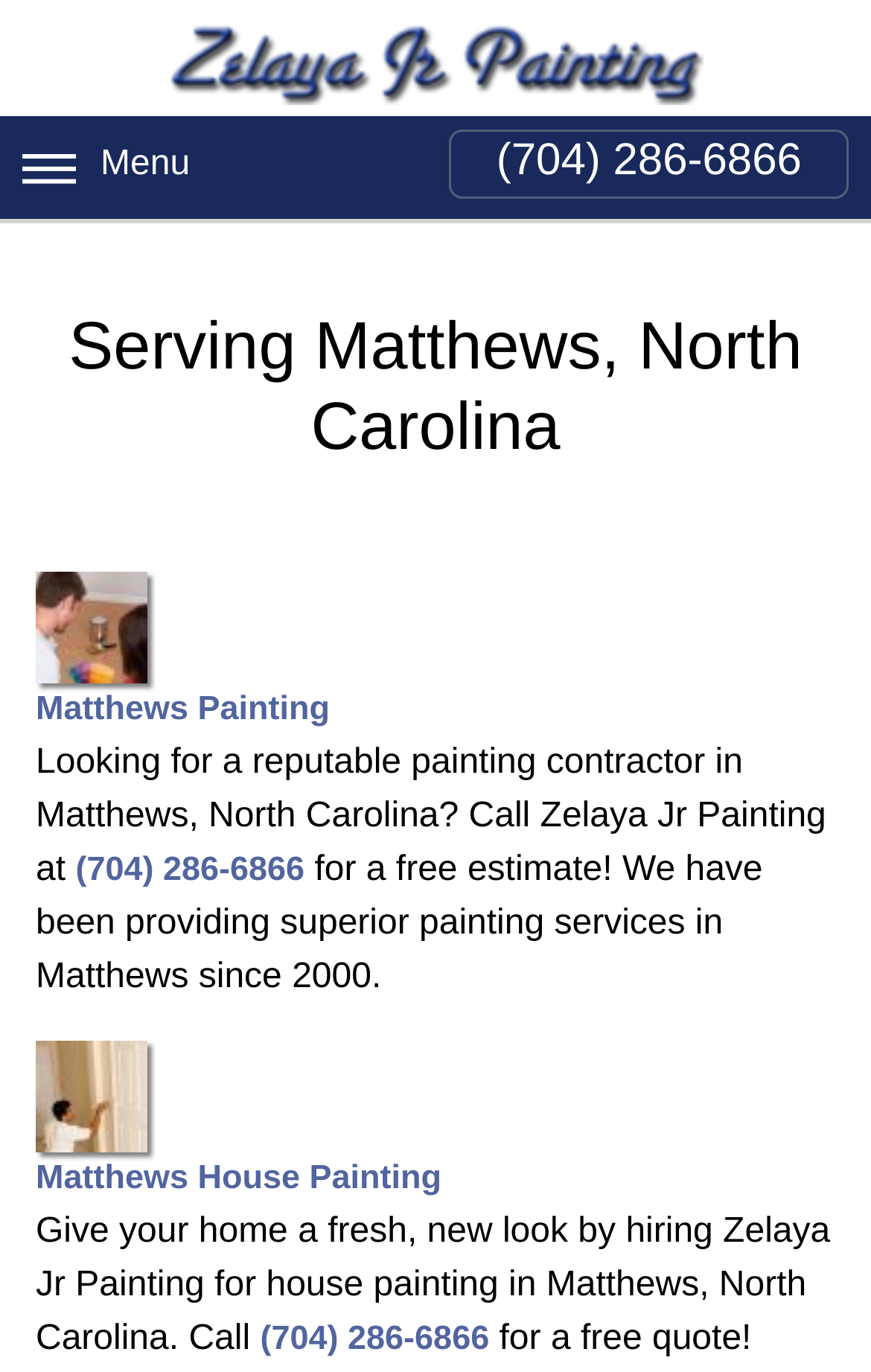Create a detailed summary of the webpage's content and design.

The webpage is about Zelaya Jr Painting, a painting contractor service provider in Matthews, North Carolina. At the top left, there is a logo image of Zelaya Jr Painting. Next to it, there is a "Menu" text. On the right side, there is a phone number "(704) 286-6866" displayed as a link.

Below the logo, there is a heading that reads "Serving Matthews, North Carolina". Underneath, there is a section that promotes Matthews Painting by Zelaya Jr Painting, featuring an image of Matthews Painting and a link to it. The text describes the service, stating that Zelaya Jr Painting is a reputable painting contractor in Matthews, North Carolina, and provides a call-to-action to call the phone number for a free estimate.

Further down, there is another section that promotes Matthews House Painting by Zelaya Jr Painting, featuring an image of Matthews House Painting and a link to it. The text describes the service, stating that Zelaya Jr Painting can give homes a fresh, new look with their house painting services in Matthews, North Carolina, and provides a call-to-action to call the phone number for a free quote.

There are three instances of the phone number "(704) 286-6866" displayed as links throughout the page, making it easily accessible to visitors. Overall, the webpage is focused on promoting Zelaya Jr Painting's services in Matthews, North Carolina.